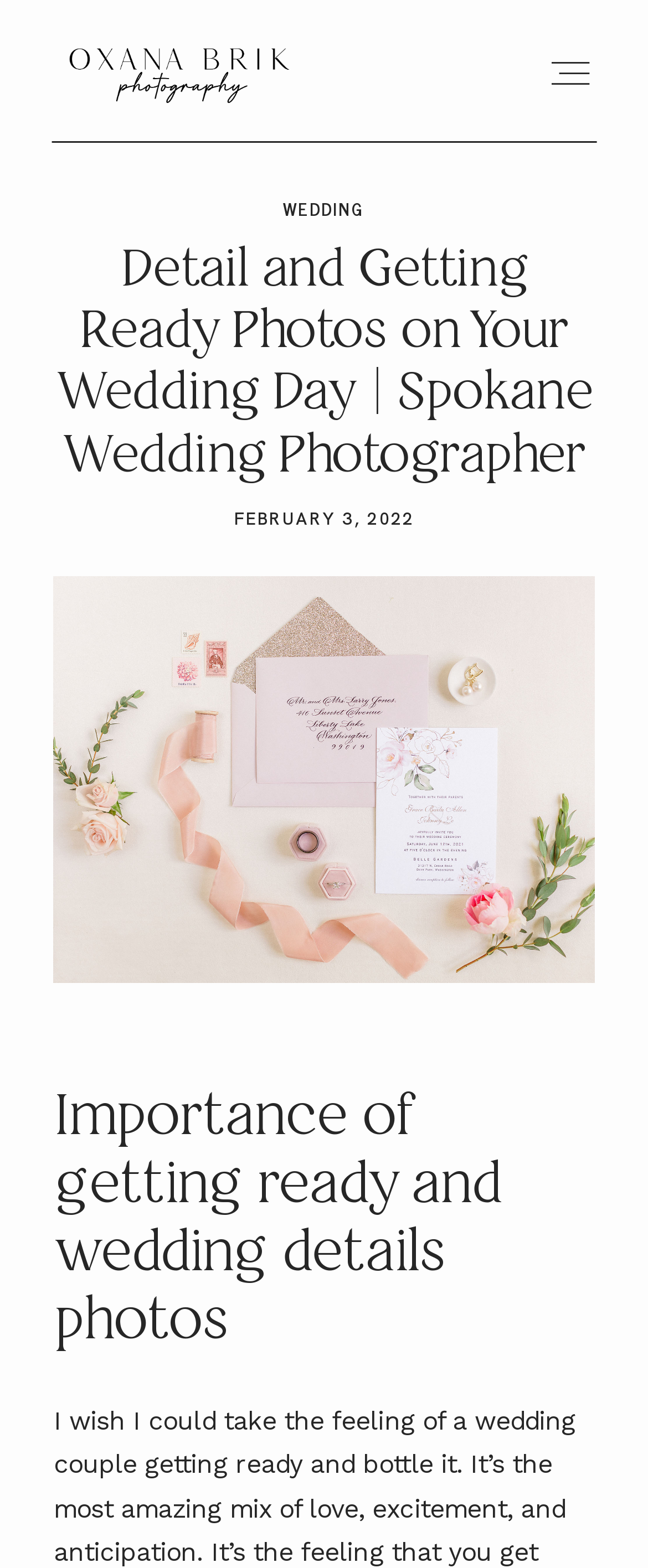Could you find the bounding box coordinates of the clickable area to complete this instruction: "go to home page"?

[0.083, 0.114, 0.917, 0.177]